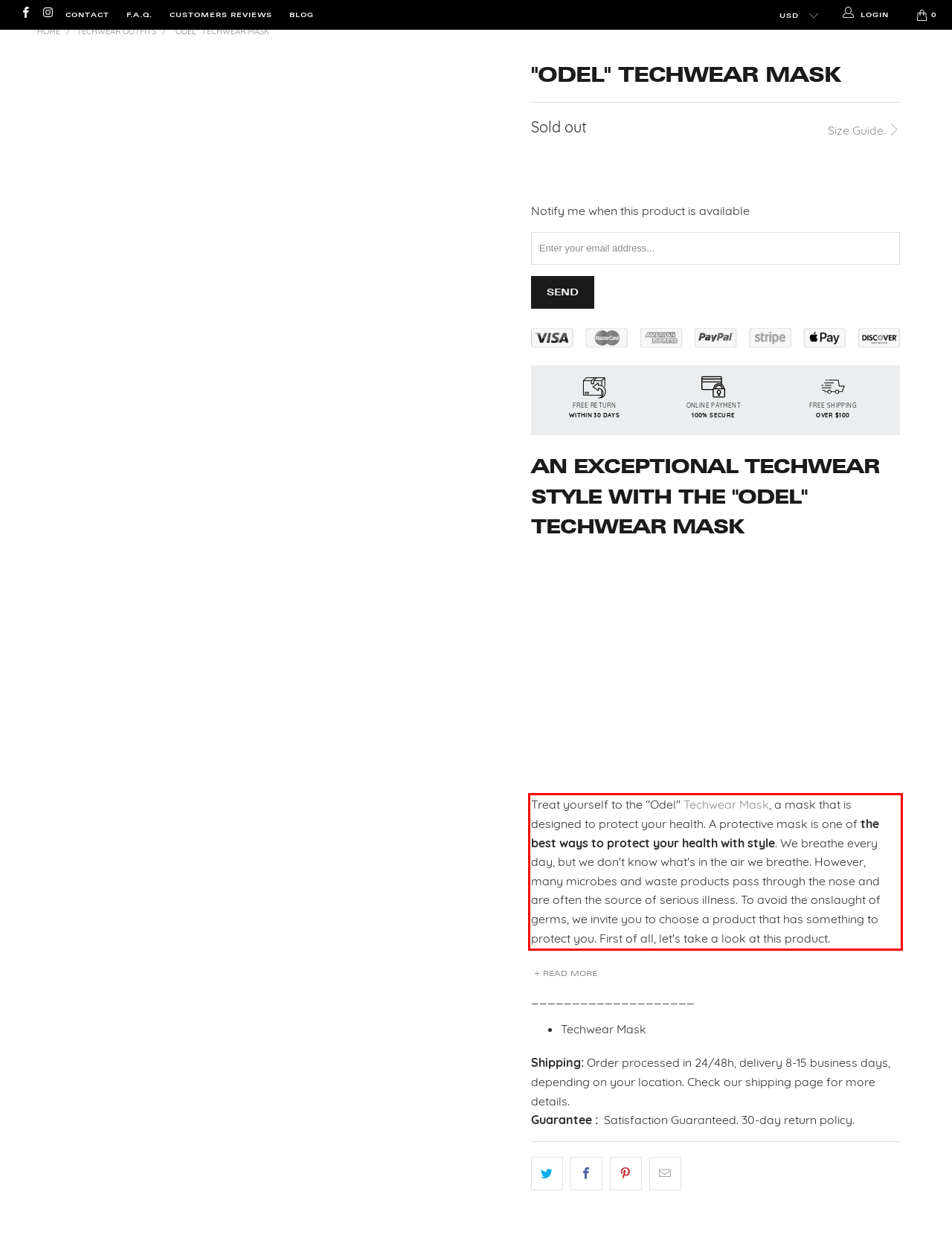Analyze the screenshot of the webpage and extract the text from the UI element that is inside the red bounding box.

Treat yourself to the "Odel" Techwear Mask, a mask that is designed to protect your health. A protective mask is one of the best ways to protect your health with style. We breathe every day, but we don't know what's in the air we breathe. However, many microbes and waste products pass through the nose and are often the source of serious illness. To avoid the onslaught of germs, we invite you to choose a product that has something to protect you. First of all, let's take a look at this product.